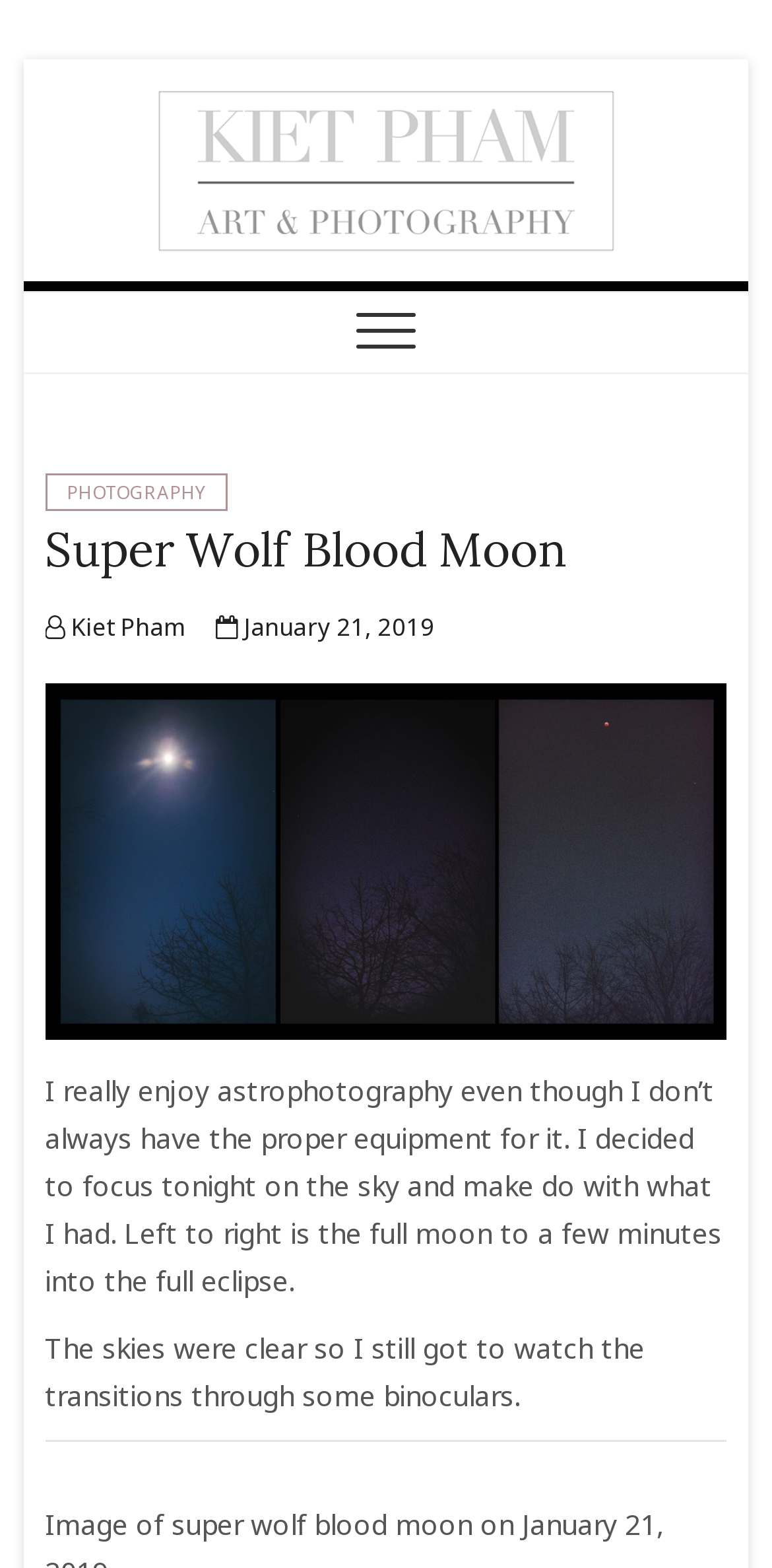What is the photographer's attitude towards astrophotography?
Based on the image, provide a one-word or brief-phrase response.

He enjoys it